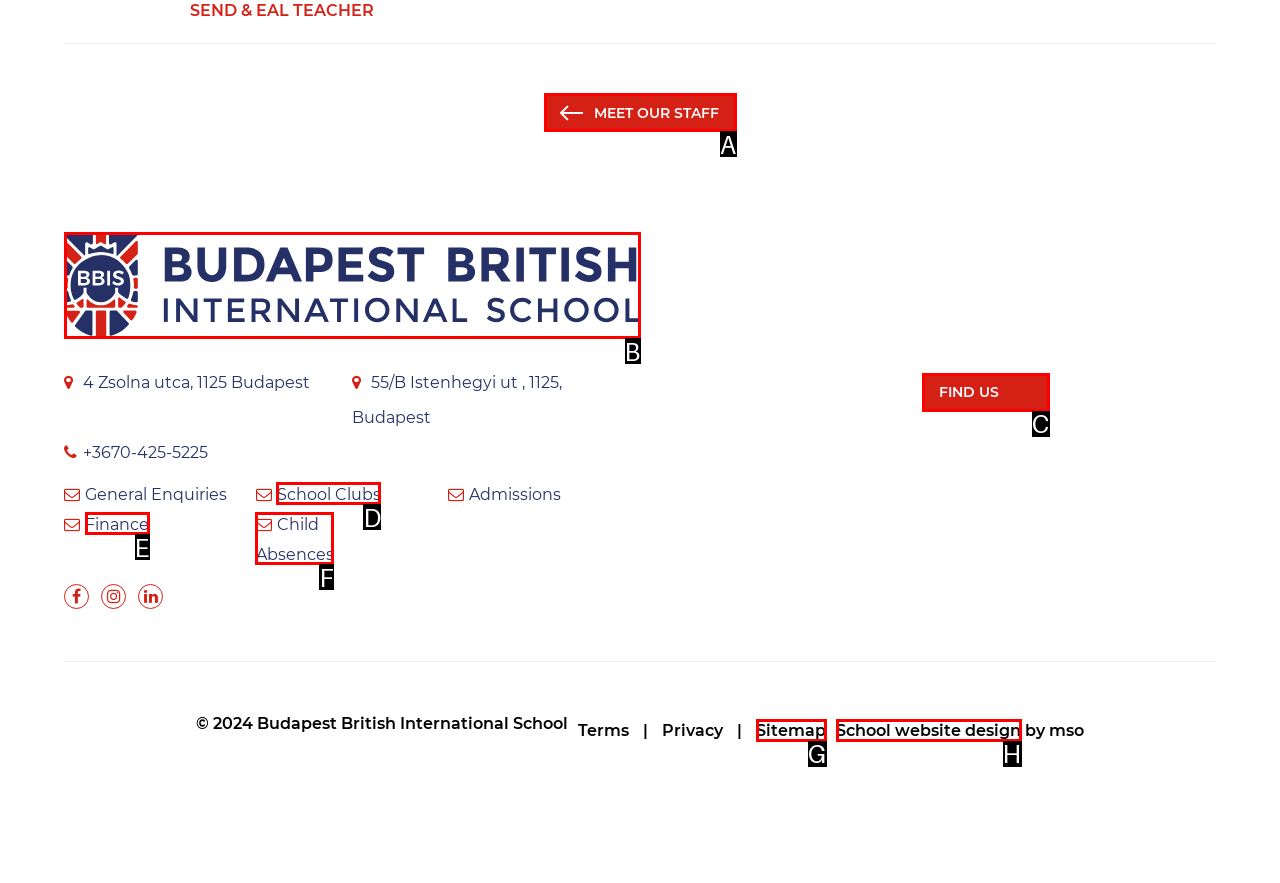Find the HTML element to click in order to complete this task: Click on MEET OUR STAFF
Answer with the letter of the correct option.

A